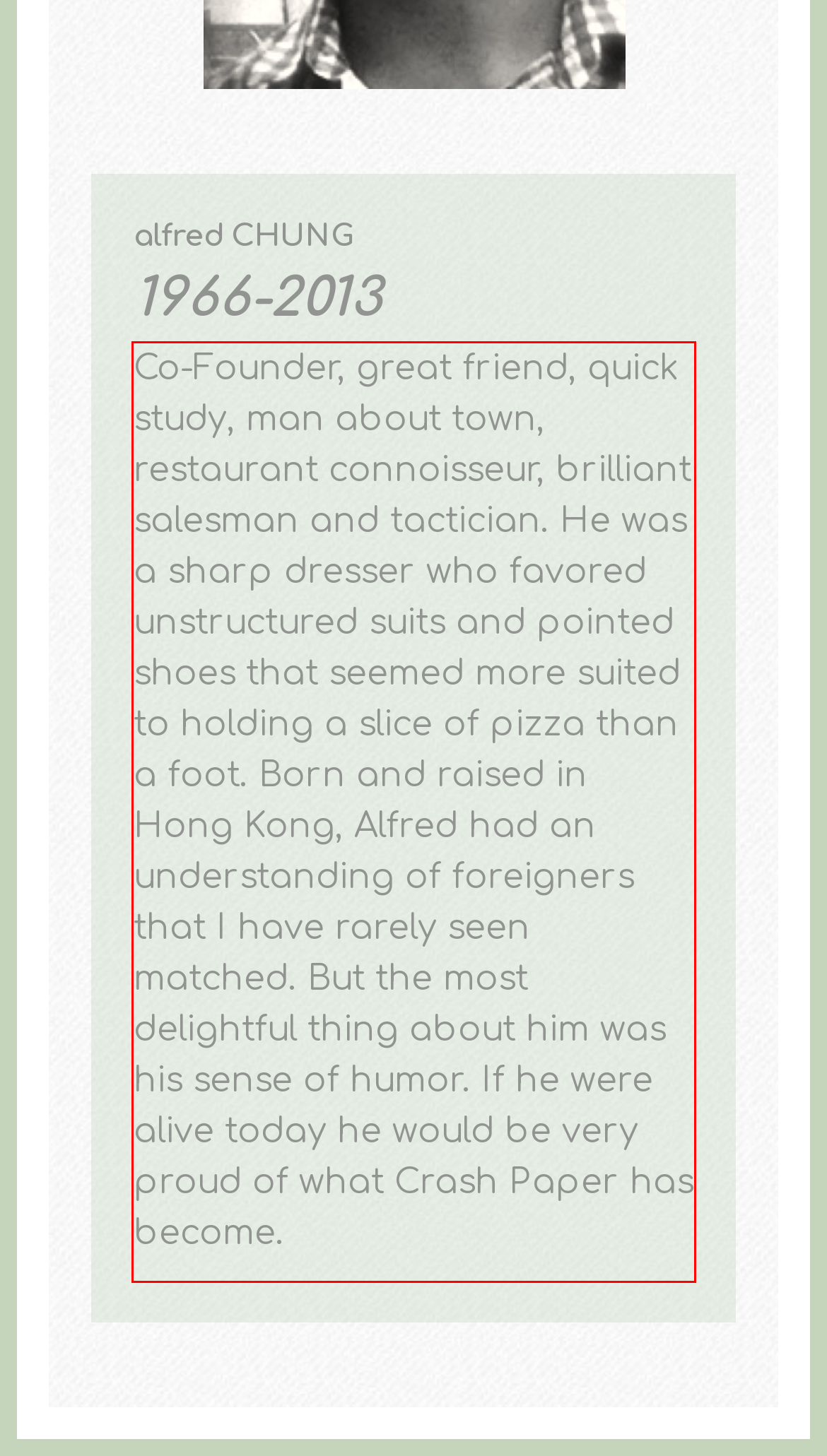Please extract the text content from the UI element enclosed by the red rectangle in the screenshot.

Co-Founder, great friend, quick study, man about town, restaurant connoisseur, brilliant salesman and tactician. He was a sharp dresser who favored unstructured suits and pointed shoes that seemed more suited to holding a slice of pizza than a foot. Born and raised in Hong Kong, Alfred had an understanding of foreigners that I have rarely seen matched. But the most delightful thing about him was his sense of humor. If he were alive today he would be very proud of what Crash Paper has become.